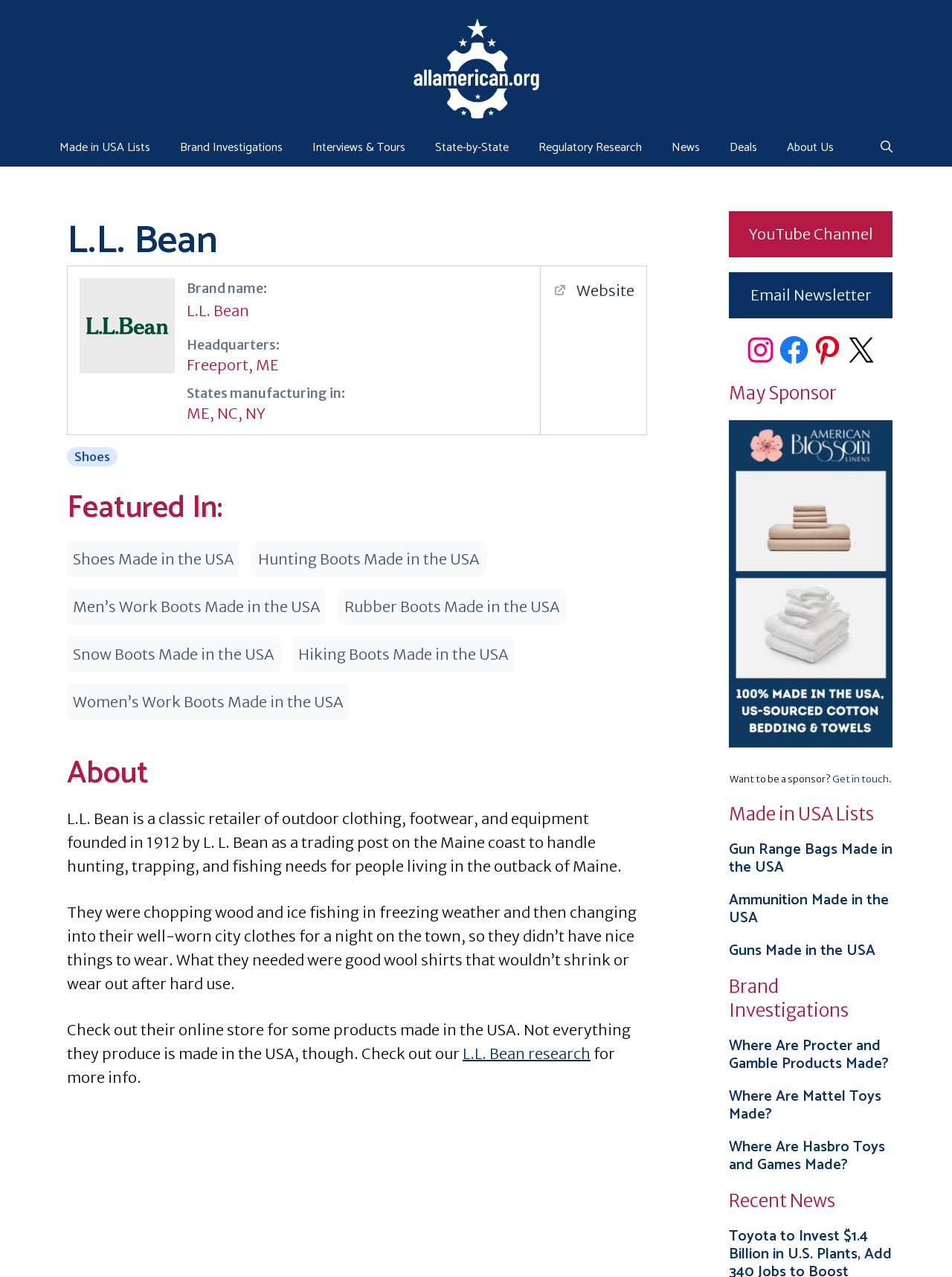Can you specify the bounding box coordinates for the region that should be clicked to fulfill this instruction: "read diary".

None